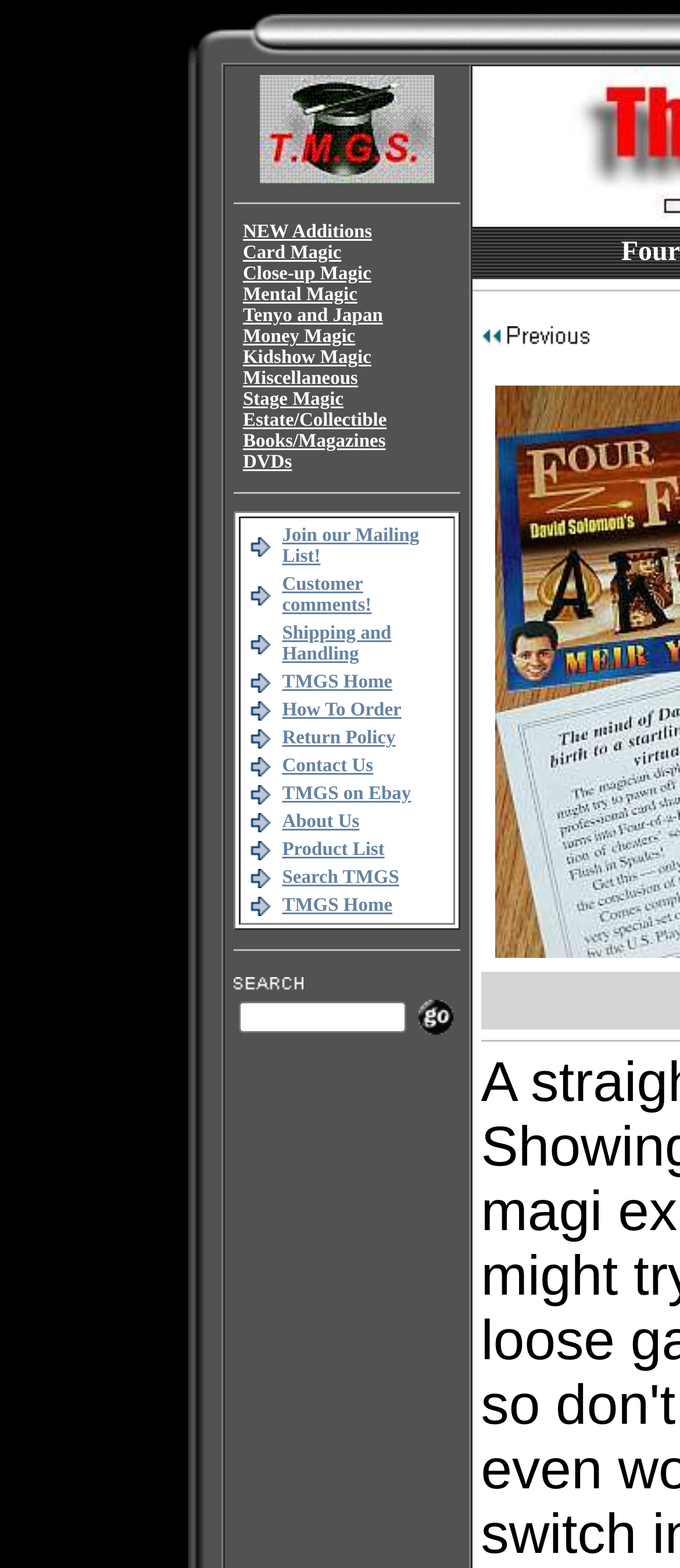Identify the bounding box coordinates for the UI element described as follows: Stage Magic. Use the format (top-left x, top-left y, bottom-right x, bottom-right y) and ensure all values are floating point numbers between 0 and 1.

[0.376, 0.248, 0.524, 0.261]